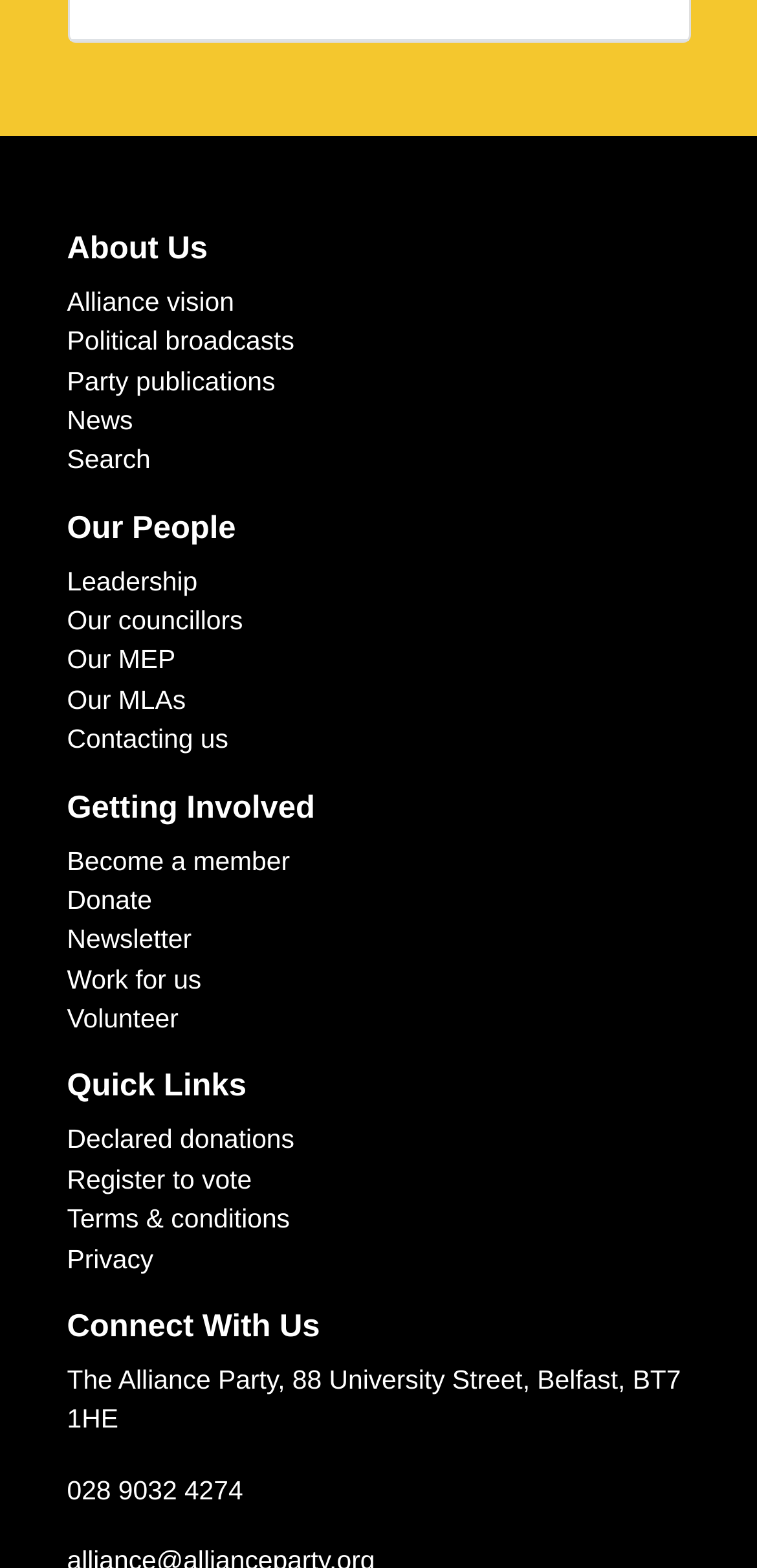What is the last link under 'Quick Links'?
Please provide a single word or phrase as your answer based on the image.

Privacy